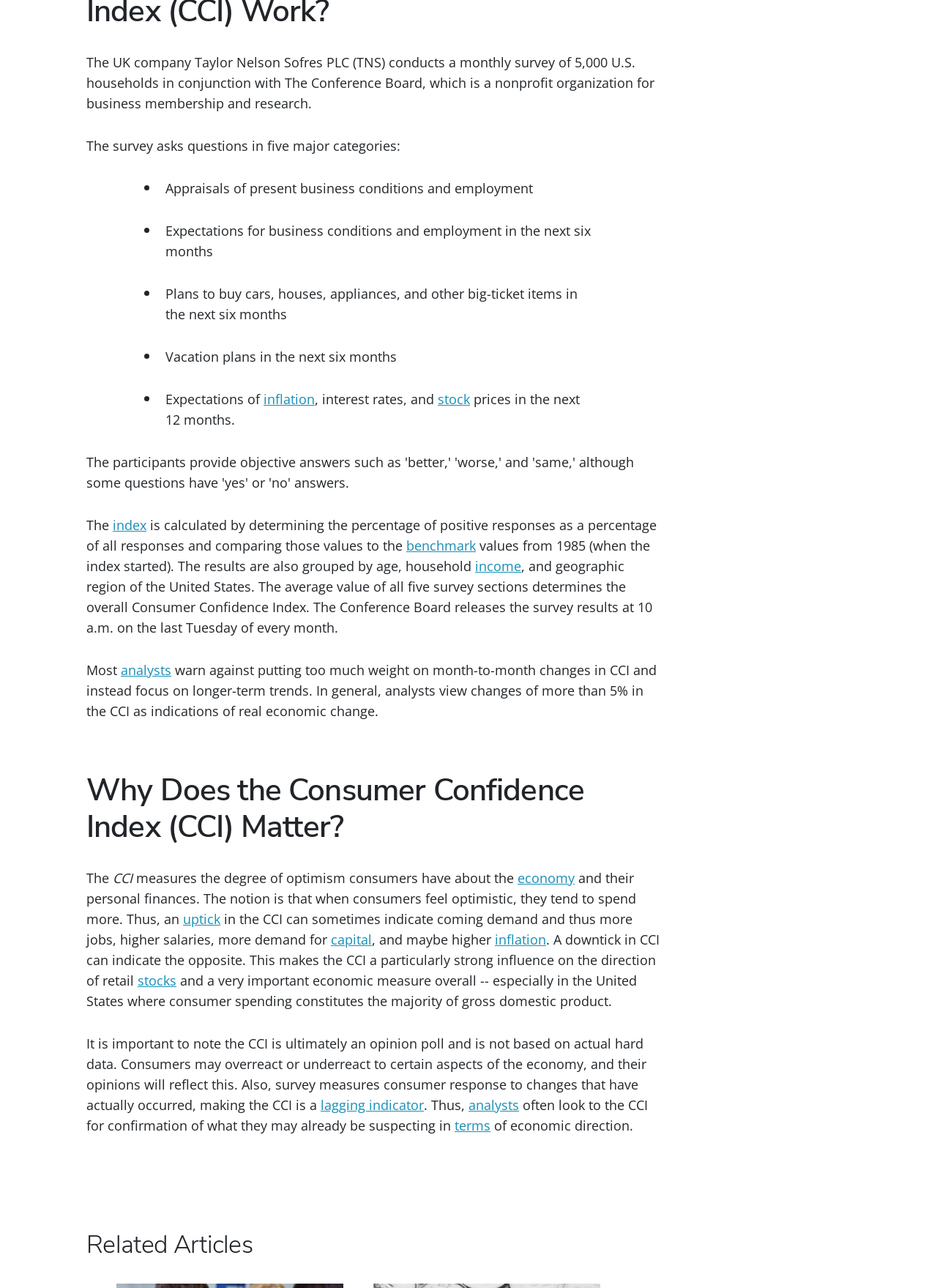Specify the bounding box coordinates of the element's region that should be clicked to achieve the following instruction: "Click the link 'stock'". The bounding box coordinates consist of four float numbers between 0 and 1, in the format [left, top, right, bottom].

[0.467, 0.303, 0.502, 0.317]